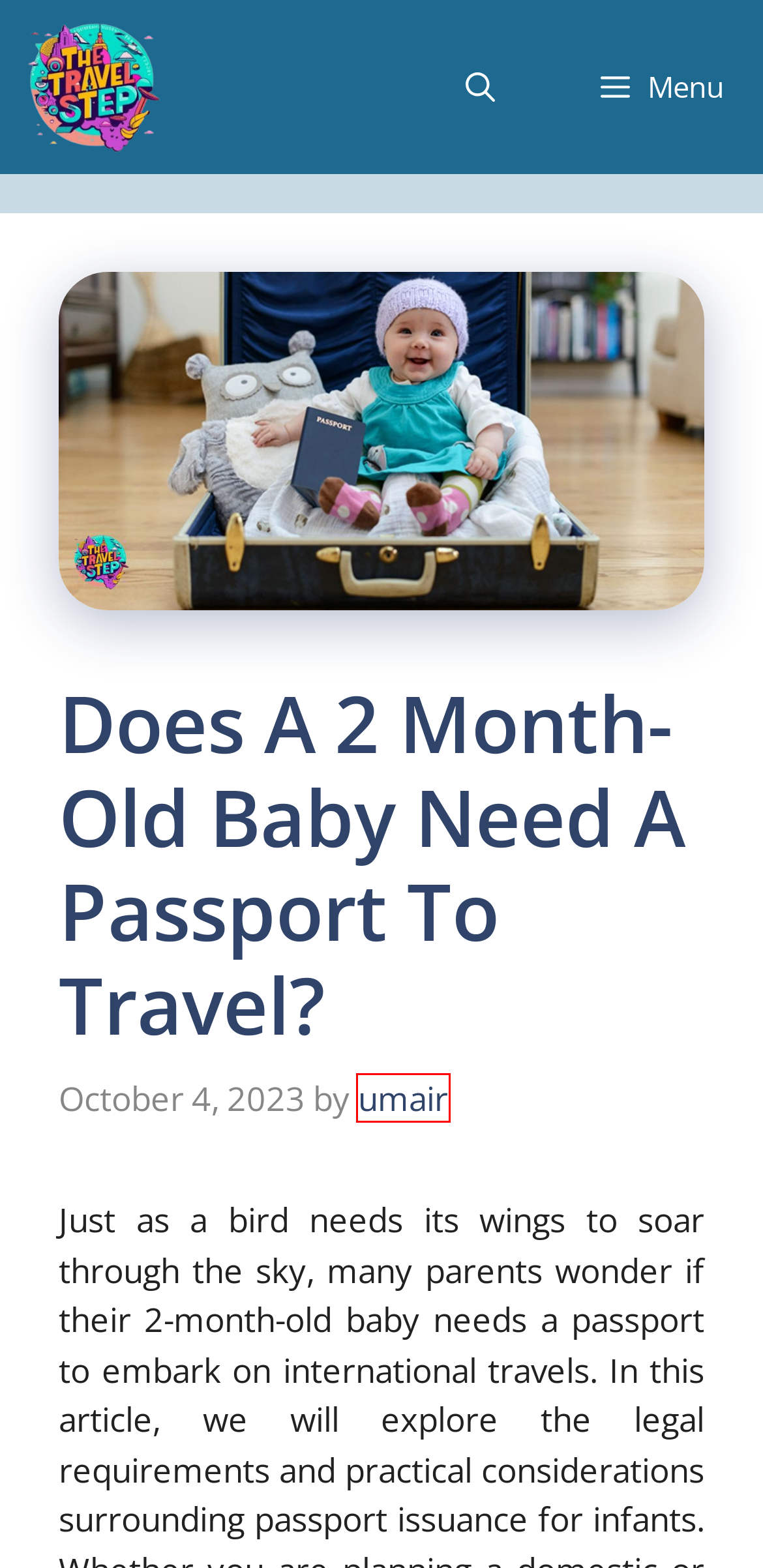You are provided with a screenshot of a webpage containing a red rectangle bounding box. Identify the webpage description that best matches the new webpage after the element in the bounding box is clicked. Here are the potential descriptions:
A. Area Codes -
B. What Are the Requirements to Travel From Nigeria to Usa?
C. Ultimate Camping Packing List | Free Printable Checklist
D. Contact us -
E. umair -
F. BlueFire Wilderness Therapy Reviews: A Comprehensive Guide
G. Privacy Policy -
H. Unveiling the Tech World: A Journey with TrendzGuruji.me

E